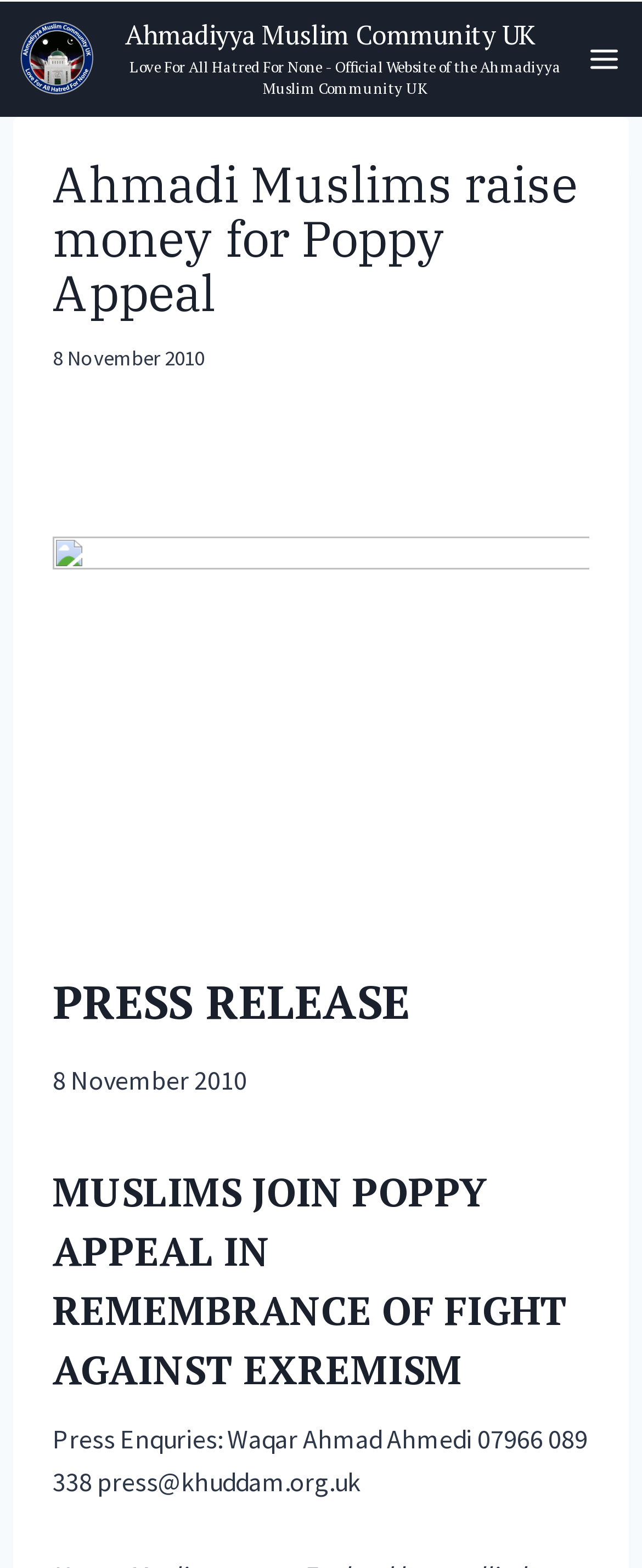Given the element description, predict the bounding box coordinates in the format (top-left x, top-left y, bottom-right x, bottom-right y). Make sure all values are between 0 and 1. Here is the element description: title="MKAUK_Poppy_Appeal-6-1"

[0.082, 0.331, 0.918, 0.559]